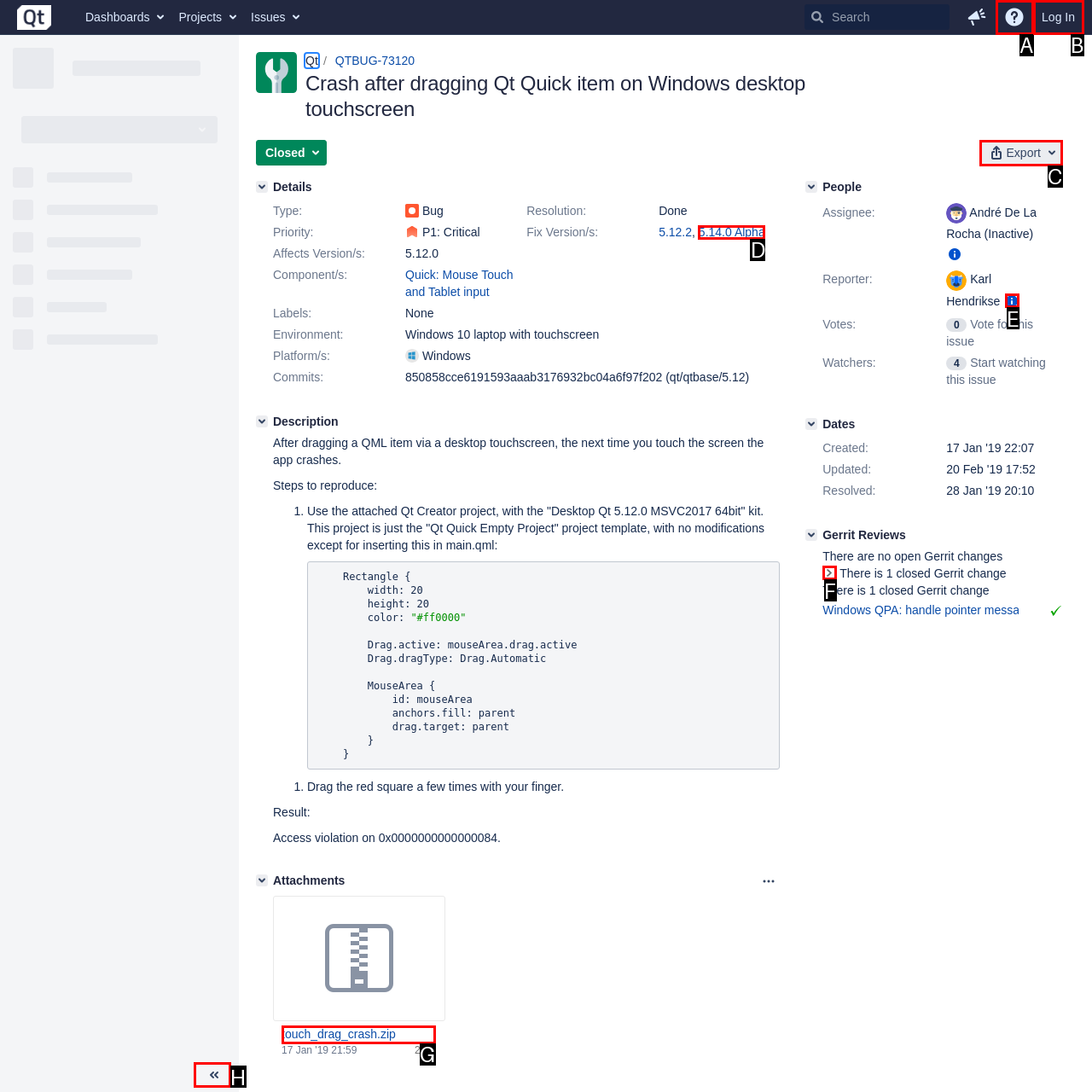Tell me which element should be clicked to achieve the following objective: Collapse sidebar
Reply with the letter of the correct option from the displayed choices.

H